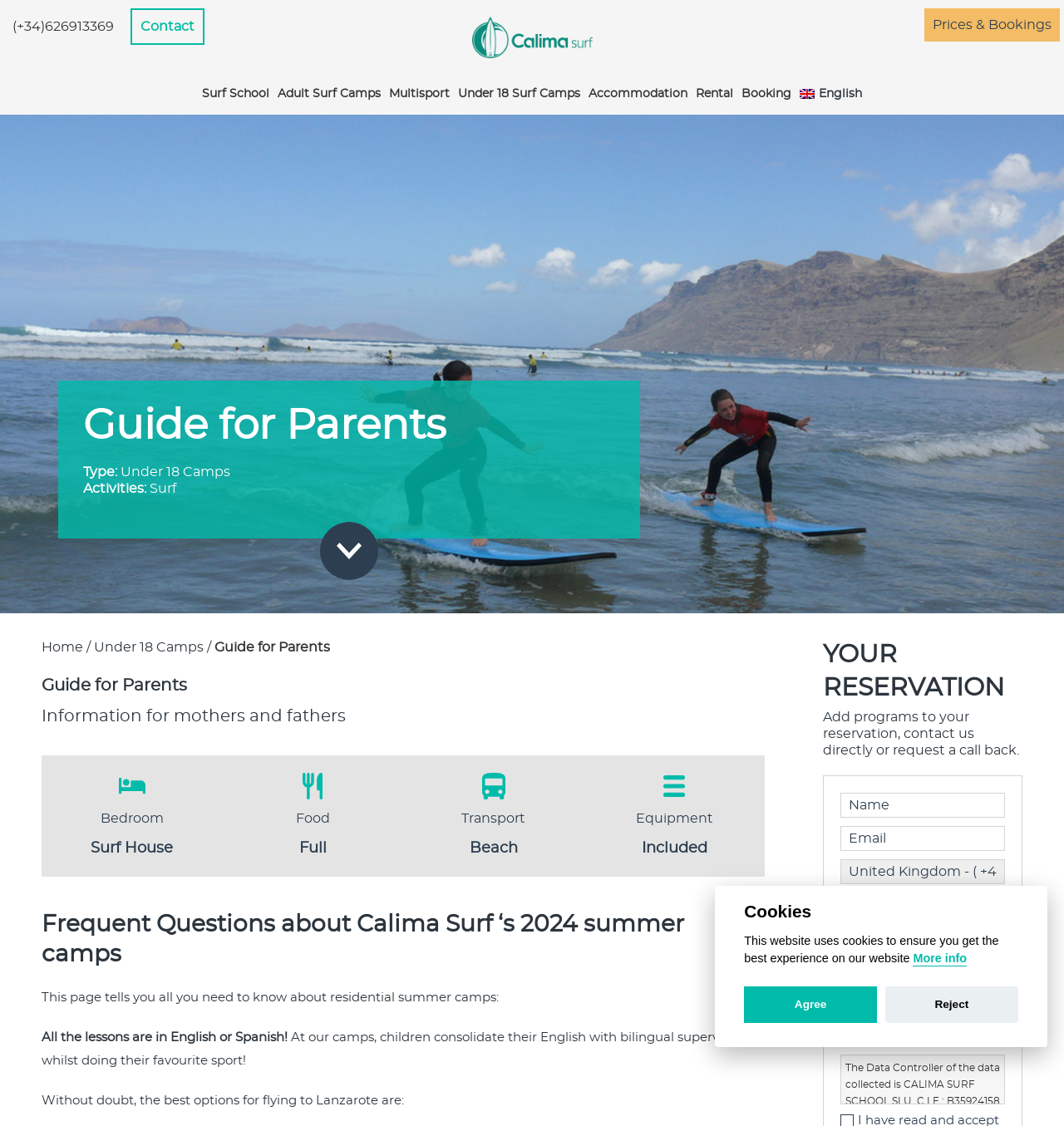Please indicate the bounding box coordinates of the element's region to be clicked to achieve the instruction: "Subscribe to the newsletter". Provide the coordinates as four float numbers between 0 and 1, i.e., [left, top, right, bottom].

None